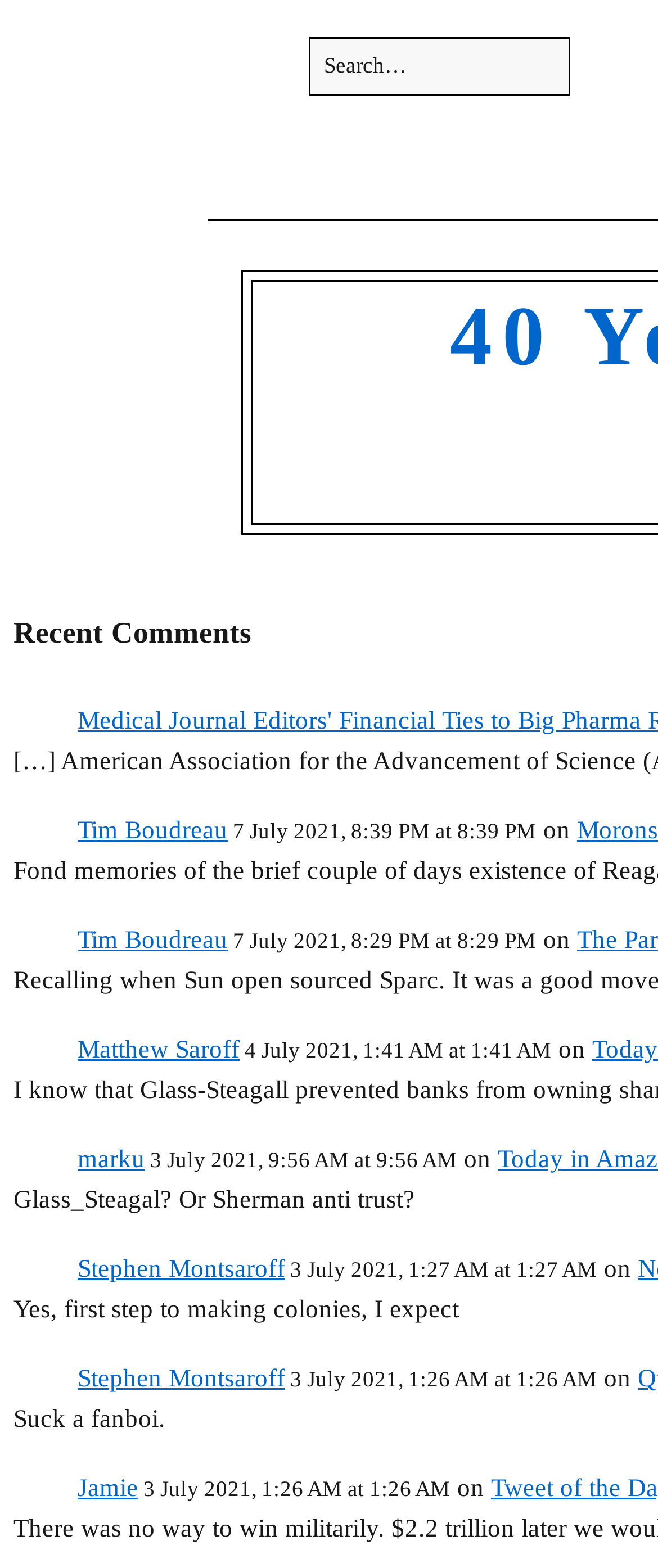Please identify the coordinates of the bounding box for the clickable region that will accomplish this instruction: "Check marku's comment".

[0.118, 0.731, 0.221, 0.748]